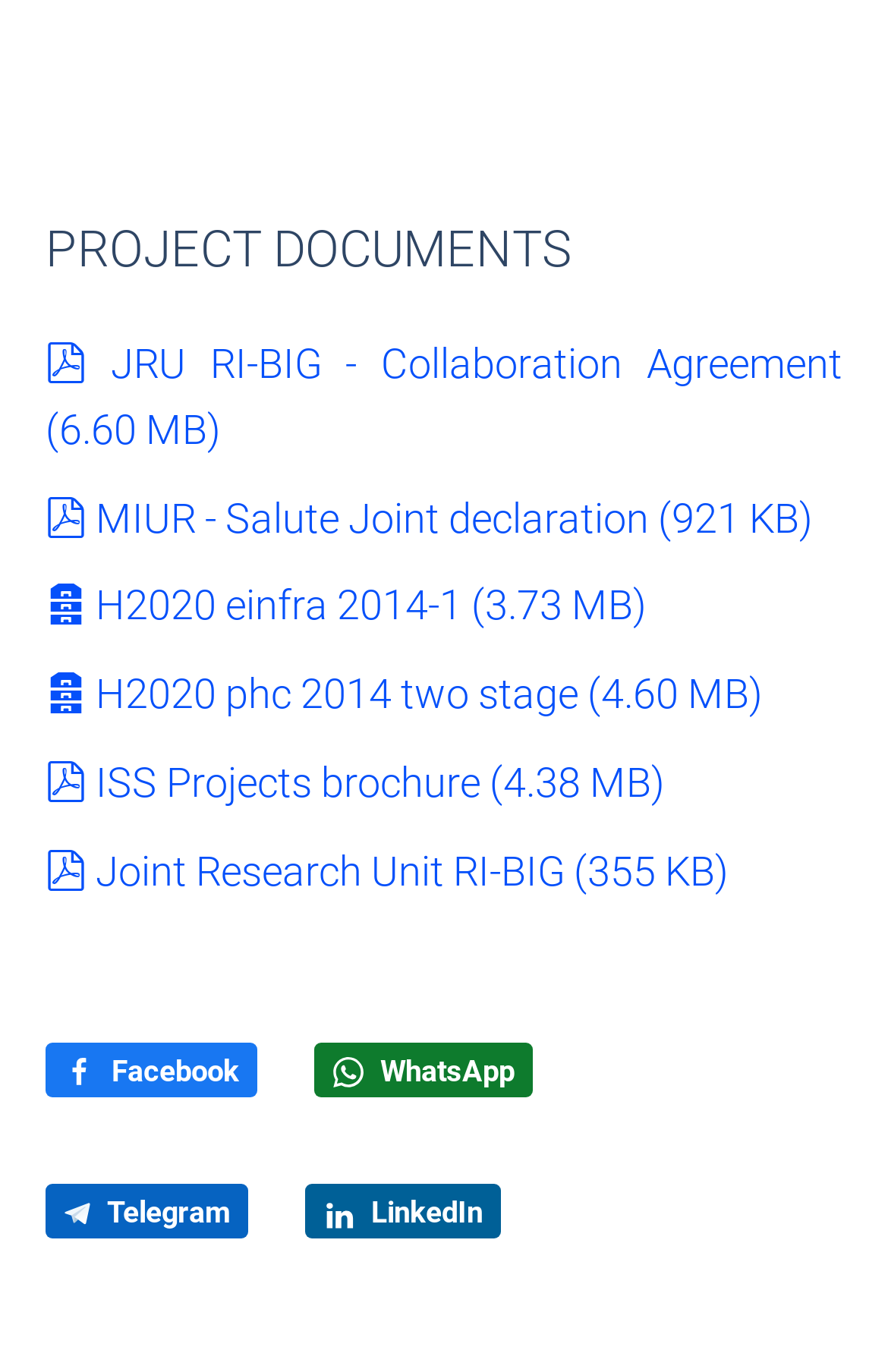Specify the bounding box coordinates of the area that needs to be clicked to achieve the following instruction: "Download JRU RI-BIG - Collaboration Agreement".

[0.051, 0.247, 0.949, 0.33]